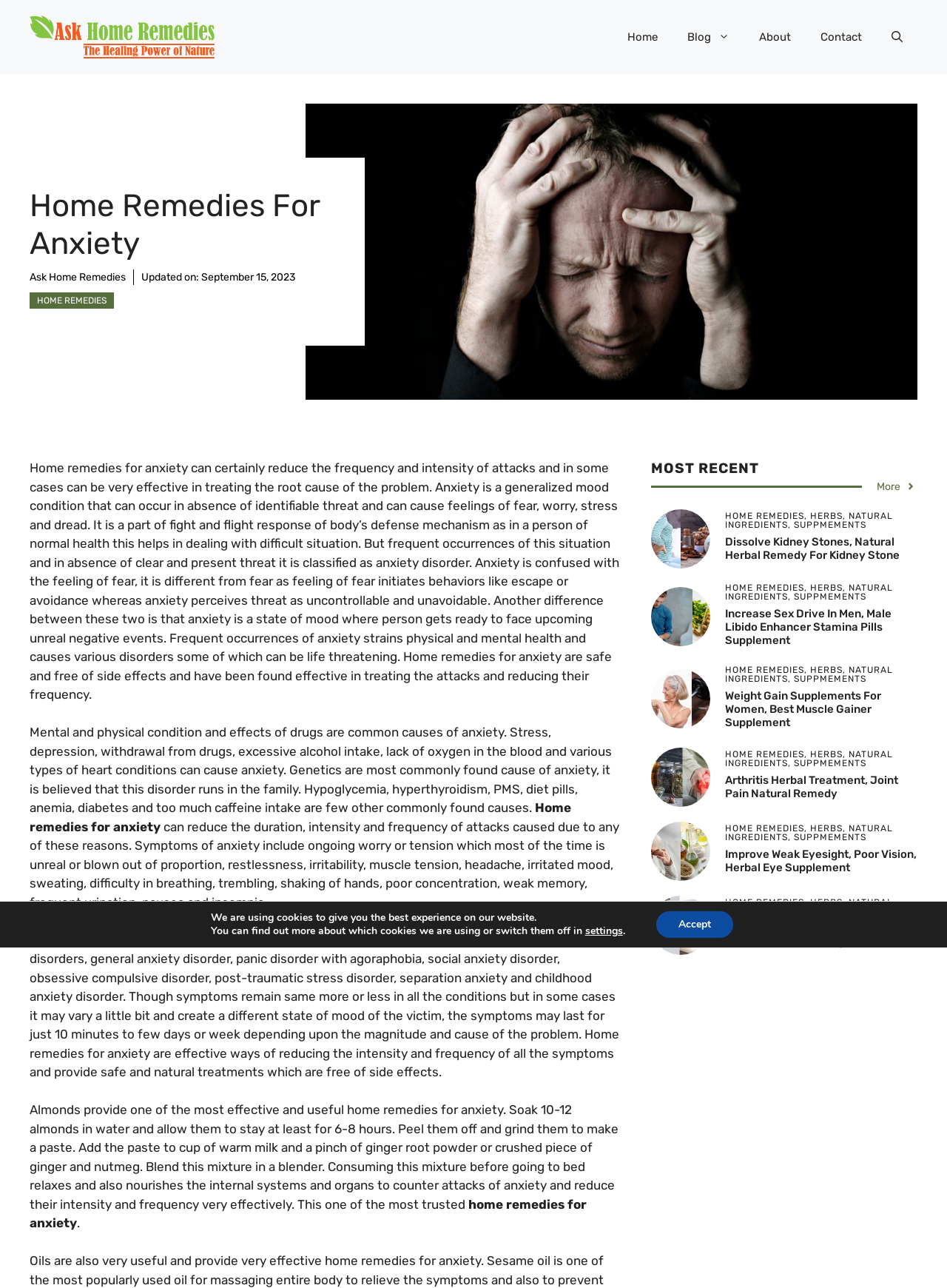Locate the bounding box coordinates of the element that needs to be clicked to carry out the instruction: "read the article about 'Home Remedies For Anxiety'". The coordinates should be given as four float numbers ranging from 0 to 1, i.e., [left, top, right, bottom].

[0.031, 0.357, 0.654, 0.545]